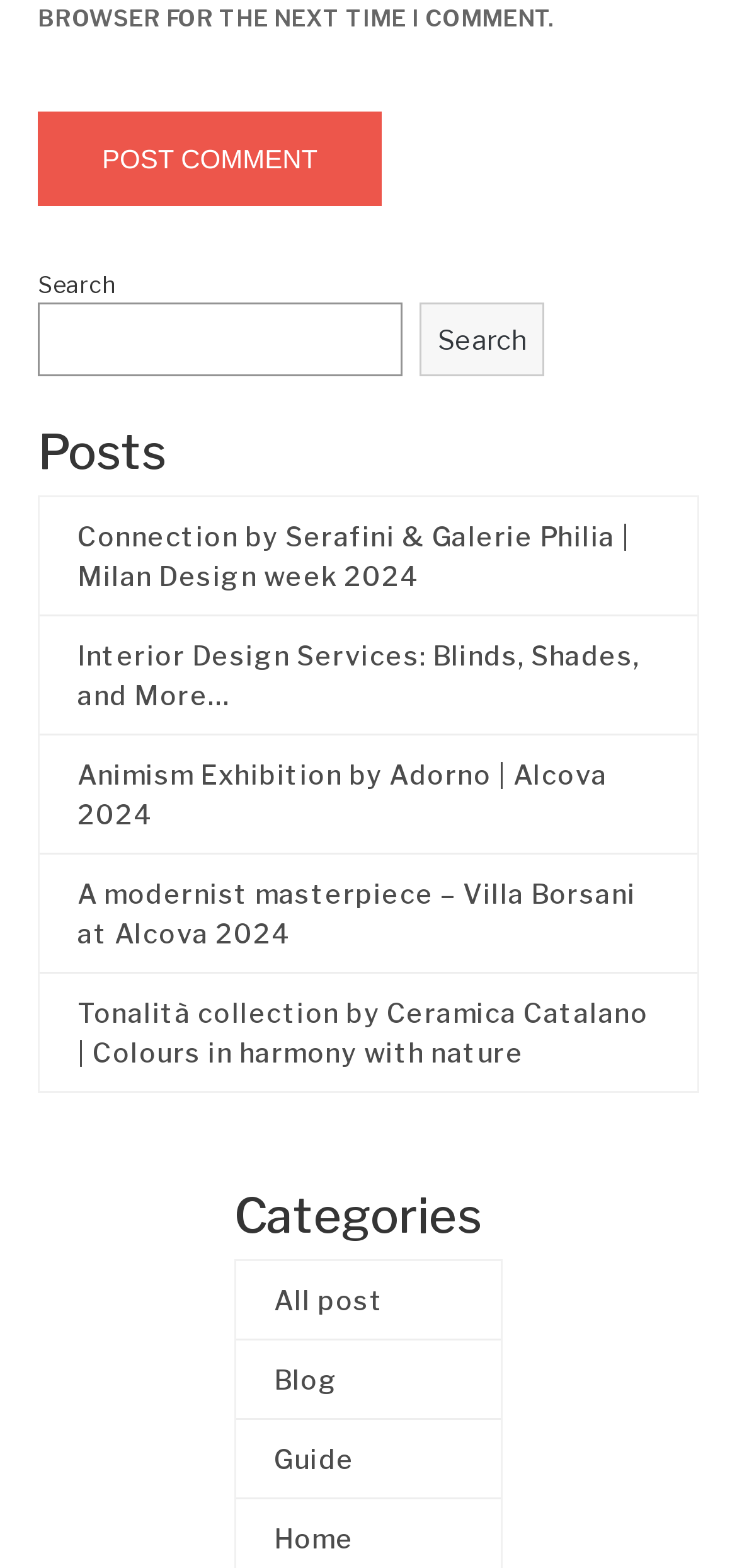Please identify the bounding box coordinates of where to click in order to follow the instruction: "Click on the 'All post' category".

[0.372, 0.816, 0.628, 0.841]